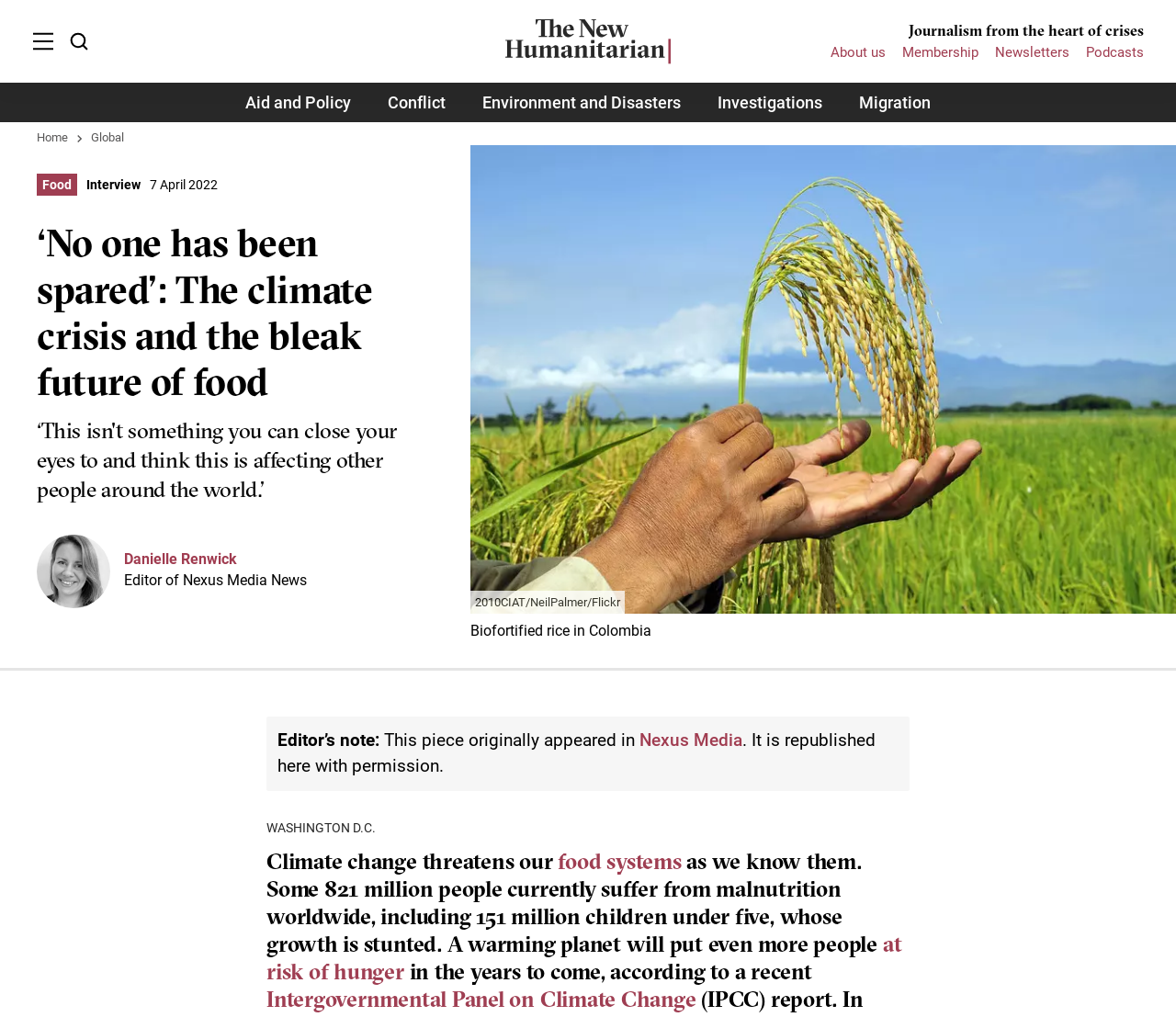Who is the author of the article? Refer to the image and provide a one-word or short phrase answer.

Danielle Renwick